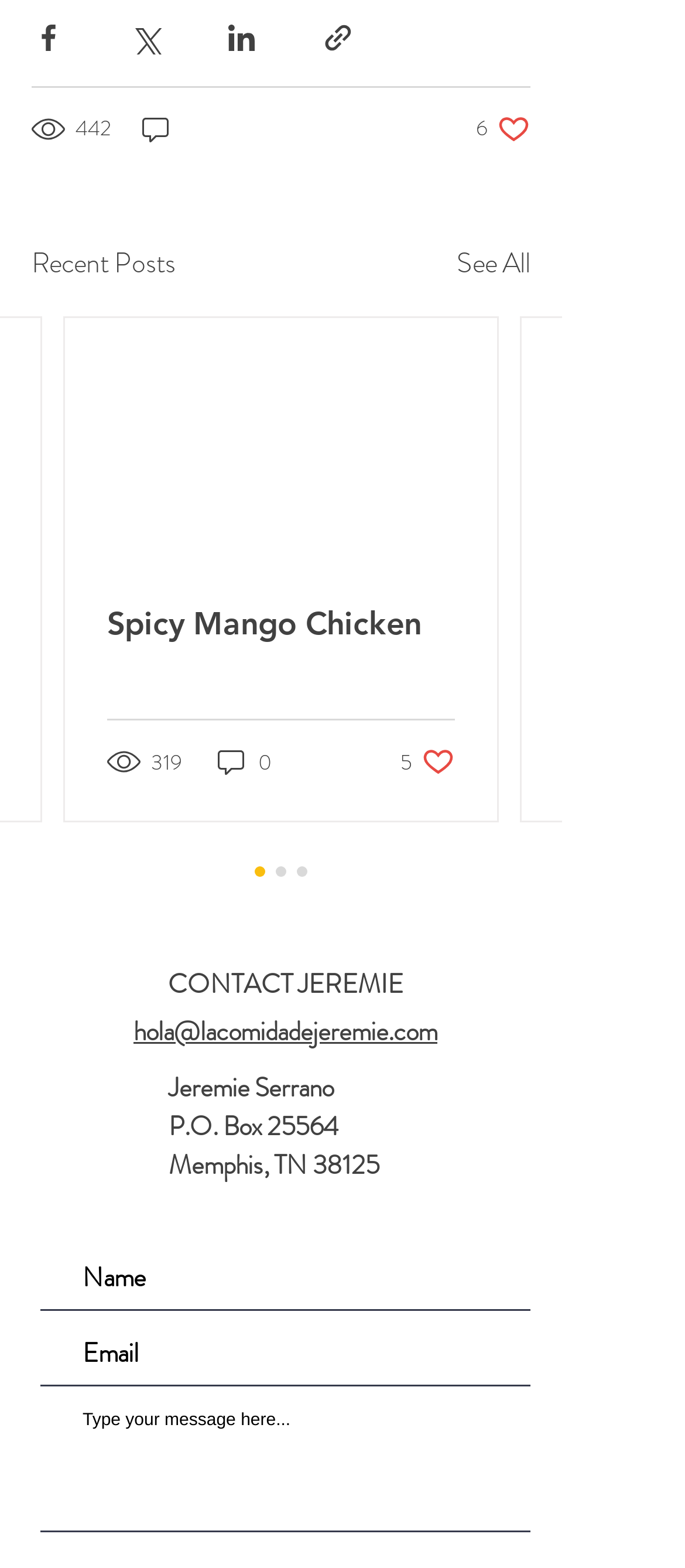Bounding box coordinates are specified in the format (top-left x, top-left y, bottom-right x, bottom-right y). All values are floating point numbers bounded between 0 and 1. Please provide the bounding box coordinate of the region this sentence describes: placeholder="Type your message here..."

[0.059, 0.892, 0.774, 0.977]